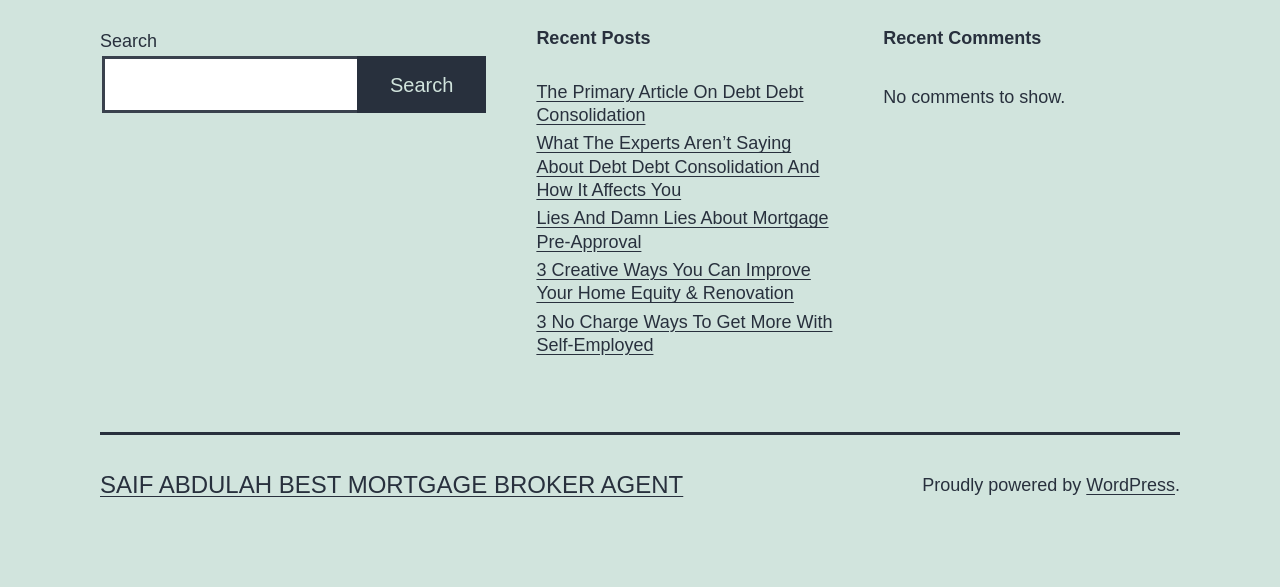Locate the UI element that matches the description Crypto in the webpage screenshot. Return the bounding box coordinates in the format (top-left x, top-left y, bottom-right x, bottom-right y), with values ranging from 0 to 1.

None